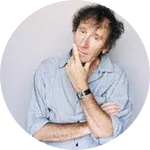List and describe all the prominent features within the image.

The image features a contemplative man with unkempt hair, resting his chin on his hand, dressed in a casual, light blue shirt. He appears to be deep in thought, framed against a neutral background that enhances his expression. This visual captures a moment of introspection, inviting viewers to ponder what might be on his mind. The man is associated with Alain Souchon, a prominent figure in the music world, known for his contributions to the French pop and chanson genres, reflecting a blend of artistry and personal reflection.